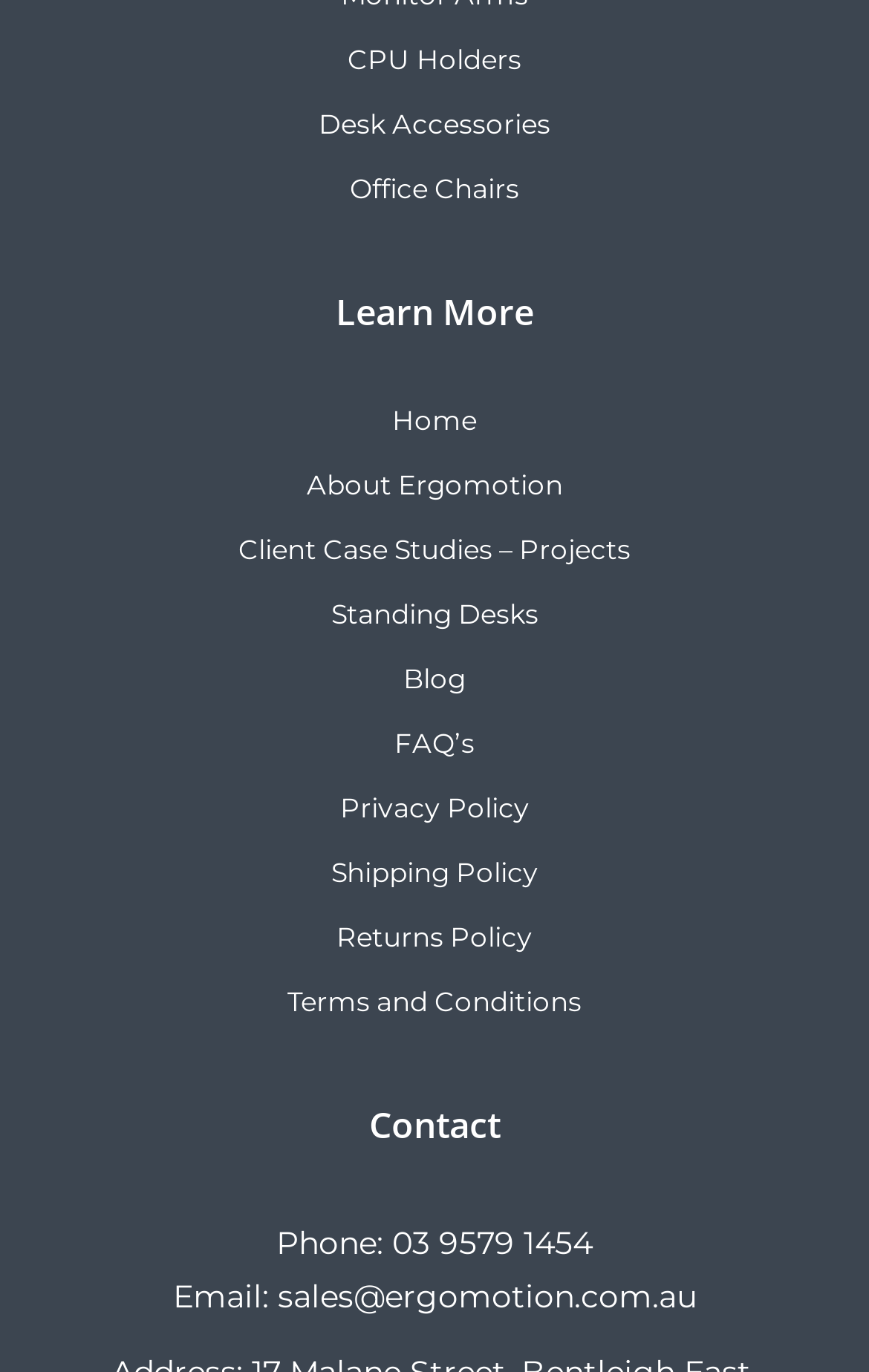Determine the bounding box coordinates for the clickable element required to fulfill the instruction: "Send an email to sales". Provide the coordinates as four float numbers between 0 and 1, i.e., [left, top, right, bottom].

[0.319, 0.93, 0.801, 0.959]